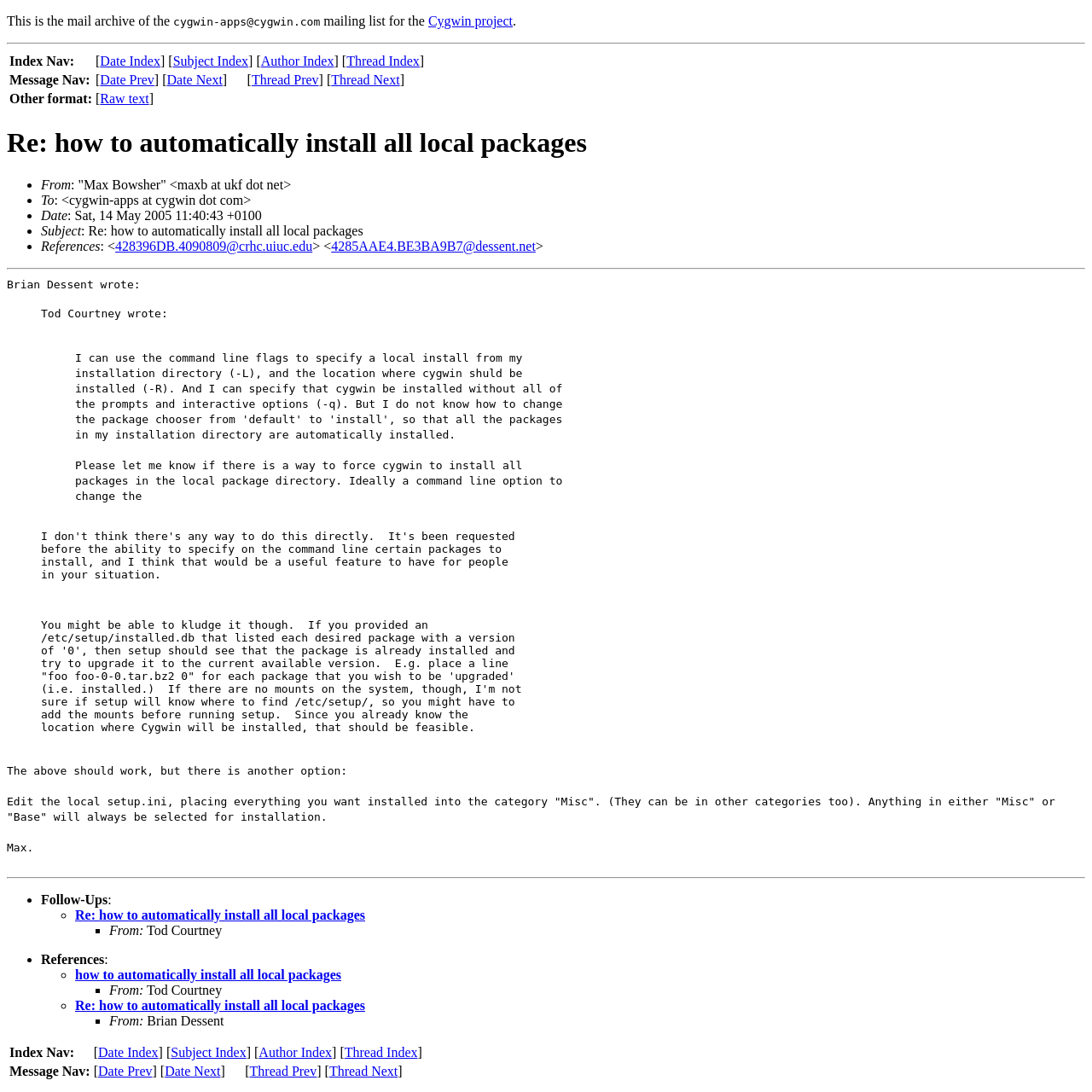Find the bounding box coordinates of the clickable element required to execute the following instruction: "View the 'Raw text' format". Provide the coordinates as four float numbers between 0 and 1, i.e., [left, top, right, bottom].

[0.092, 0.084, 0.136, 0.097]